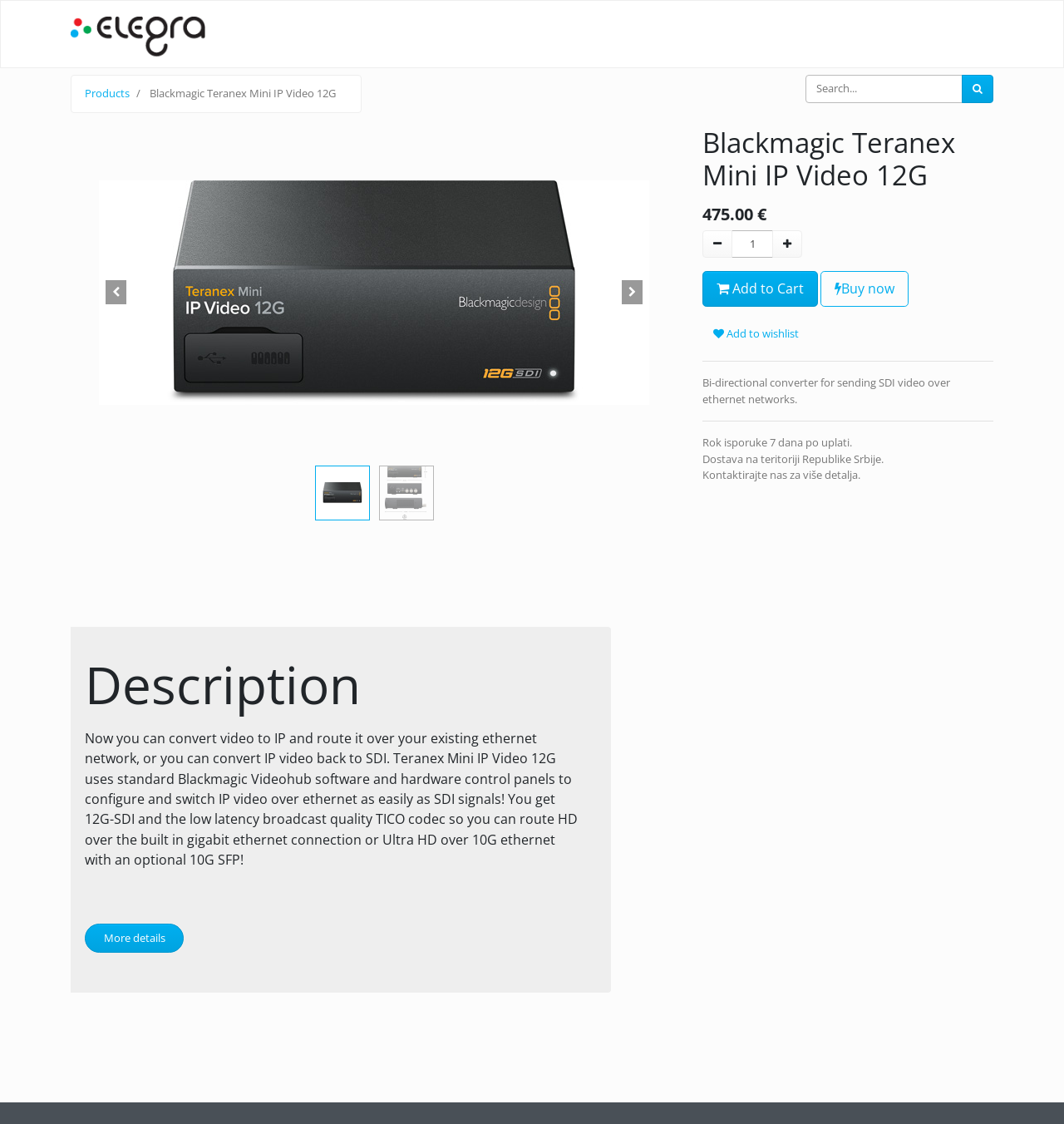Using the description: "Buy now", identify the bounding box of the corresponding UI element in the screenshot.

[0.771, 0.241, 0.854, 0.273]